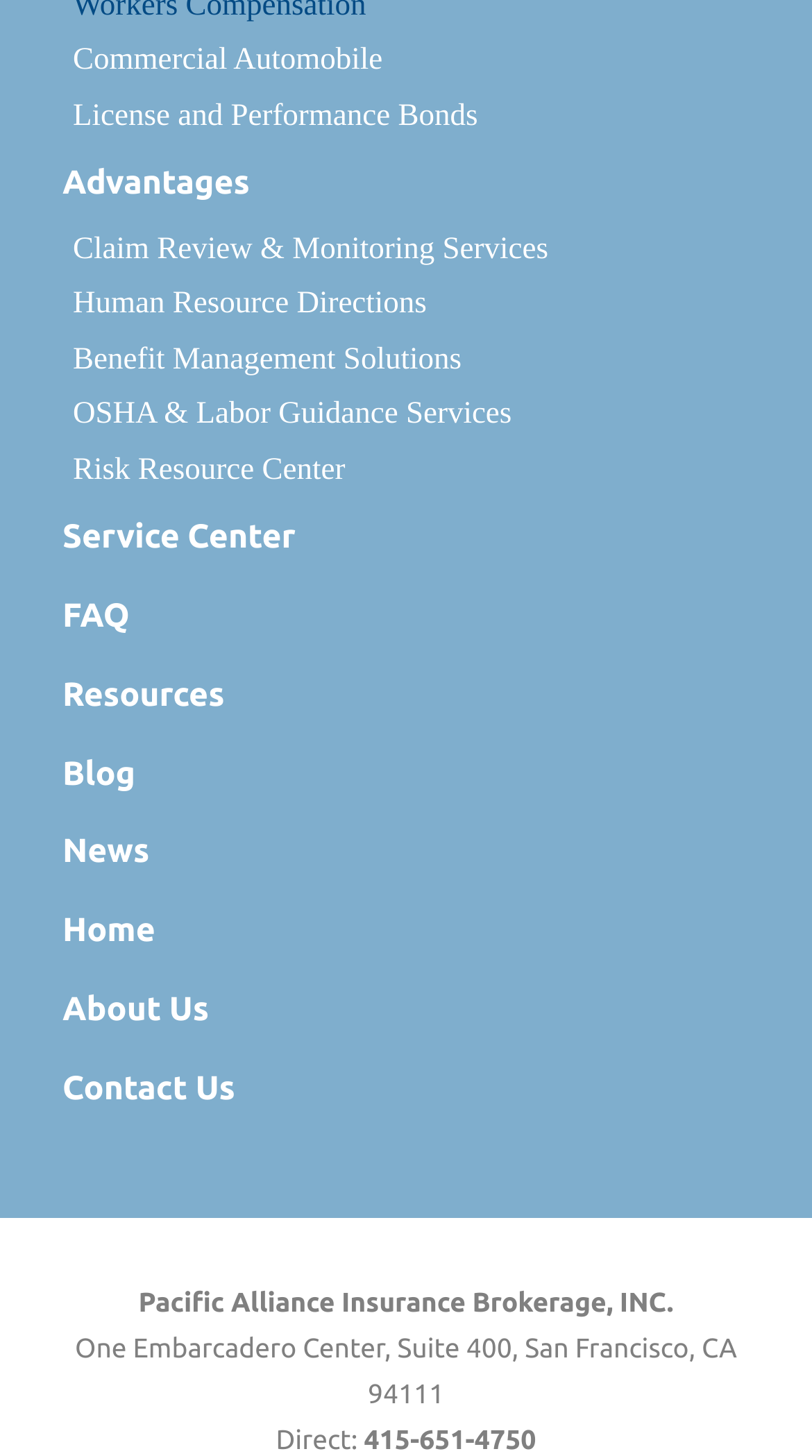What is the phone number?
Provide a one-word or short-phrase answer based on the image.

415-651-4750